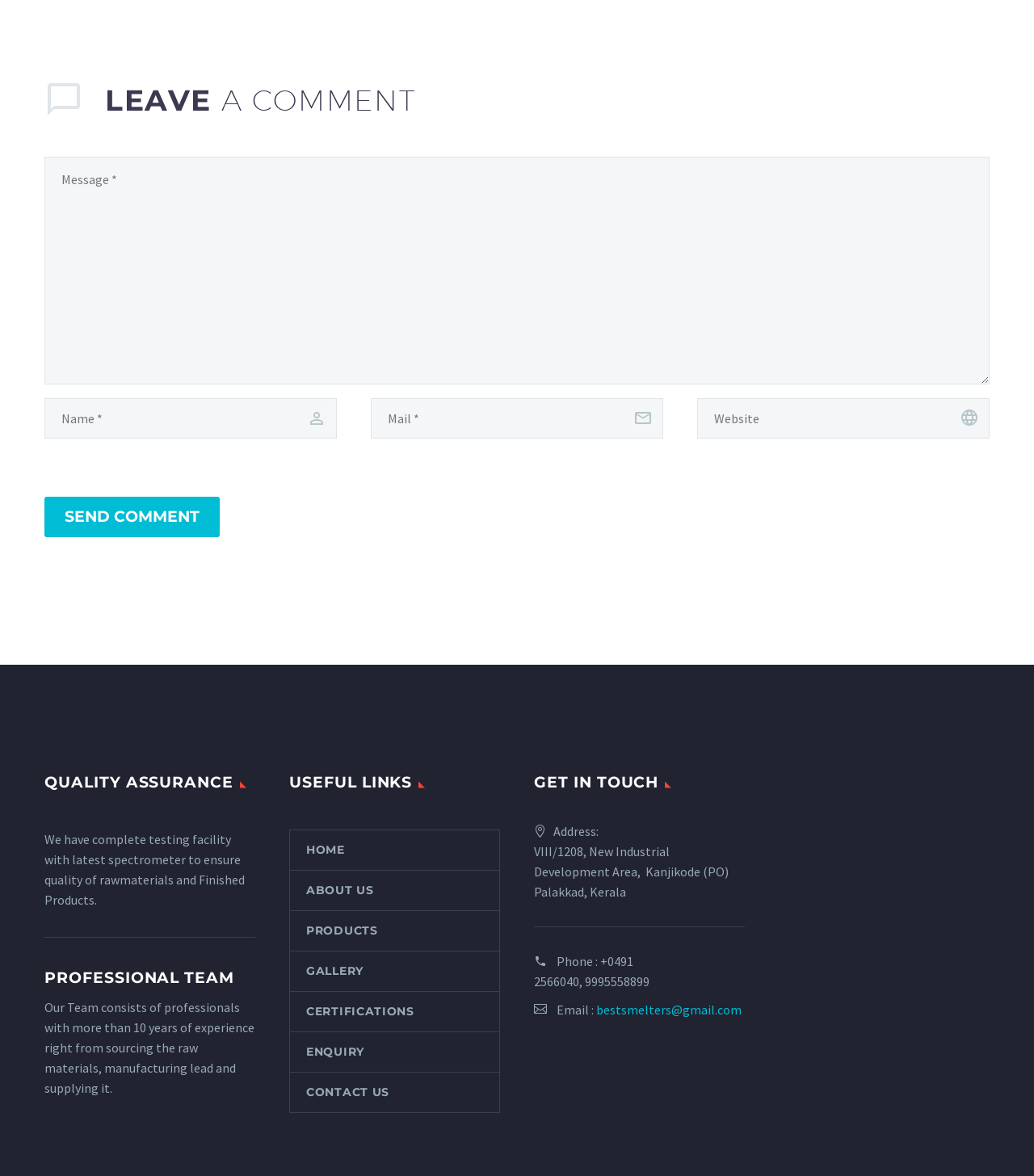Locate the bounding box coordinates of the area that needs to be clicked to fulfill the following instruction: "send comment". The coordinates should be in the format of four float numbers between 0 and 1, namely [left, top, right, bottom].

[0.043, 0.423, 0.212, 0.457]